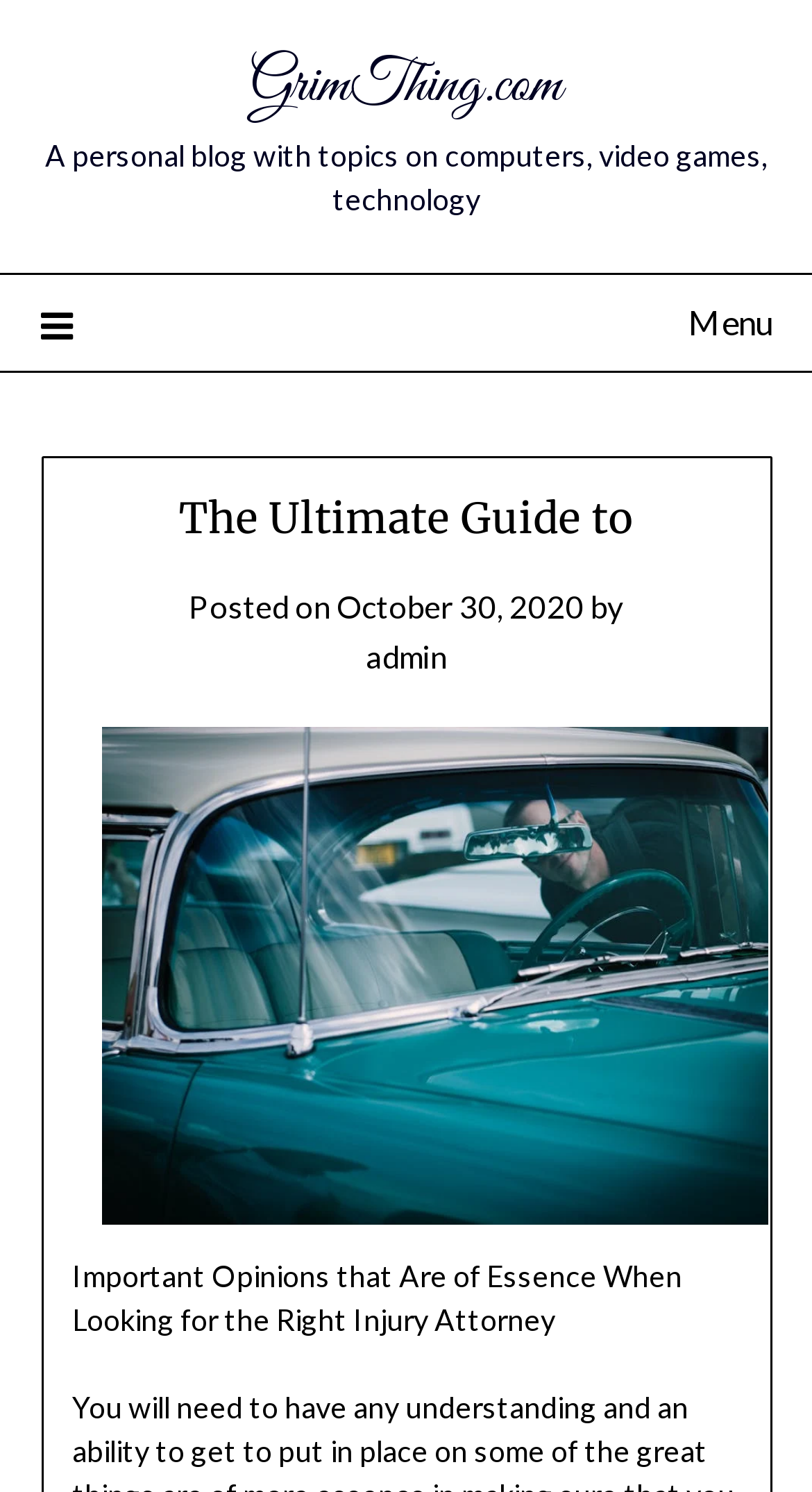Provide an in-depth caption for the contents of the webpage.

The webpage is a personal blog that focuses on topics such as computers, video games, and technology. At the top, there is a link to the website's homepage, GrimThing.com, which is positioned roughly in the middle of the top section of the page. Below this link, there is a brief description of the blog, stating its topics of focus.

To the right of the description, there is a menu link with an icon, which is currently not expanded. When expanded, the menu displays a header with the title "The Ultimate Guide to", followed by a posting date, "October 30, 2020", and the author's name, "admin". 

Below the menu, there is a large image that takes up most of the width of the page. Underneath the image, there is a heading that reads "Important Opinions that Are of Essence When Looking for the Right Injury Attorney", which appears to be the title of a blog post.